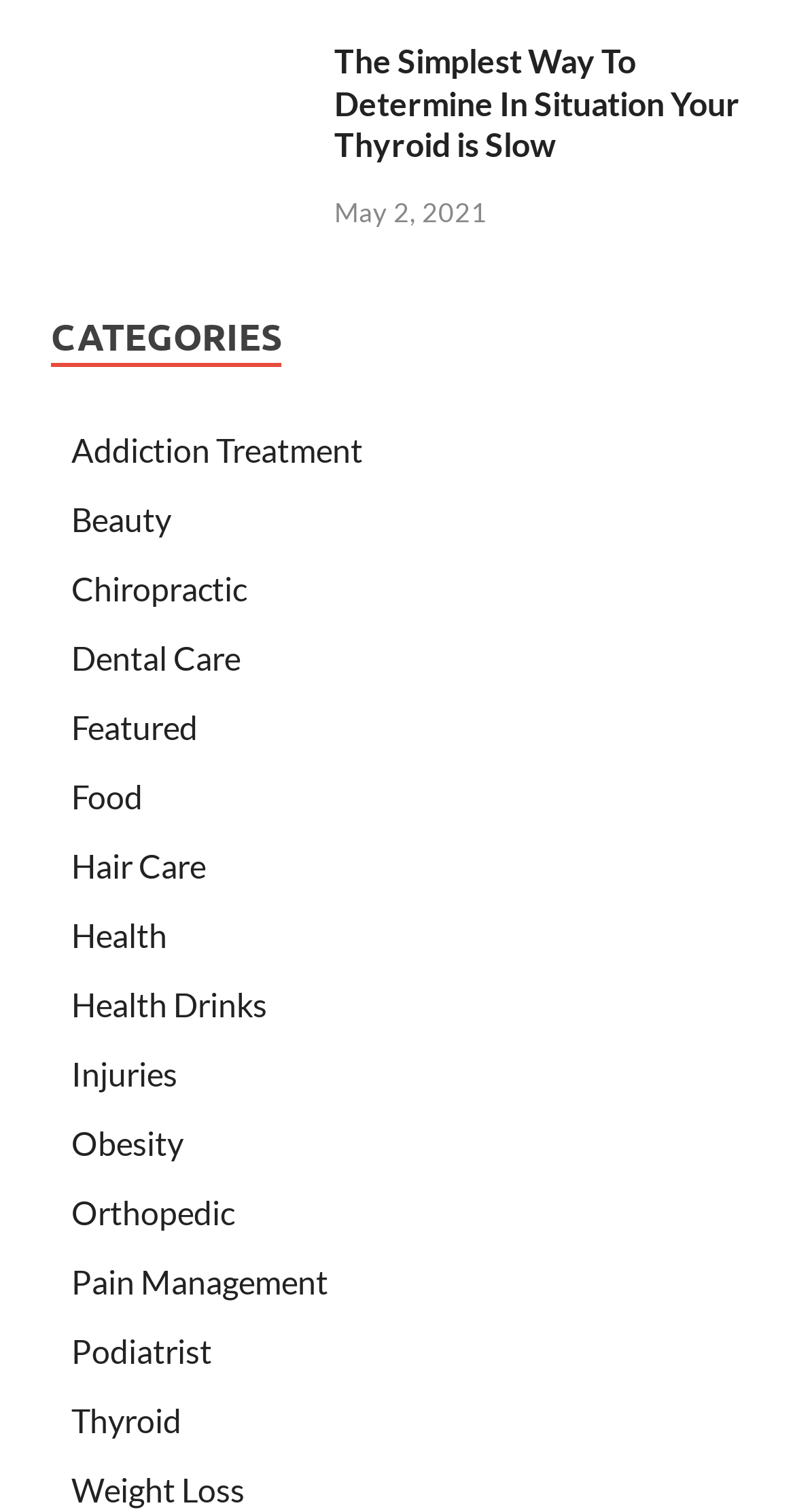Find the bounding box coordinates for the UI element whose description is: "Pain Management". The coordinates should be four float numbers between 0 and 1, in the format [left, top, right, bottom].

[0.09, 0.834, 0.413, 0.86]